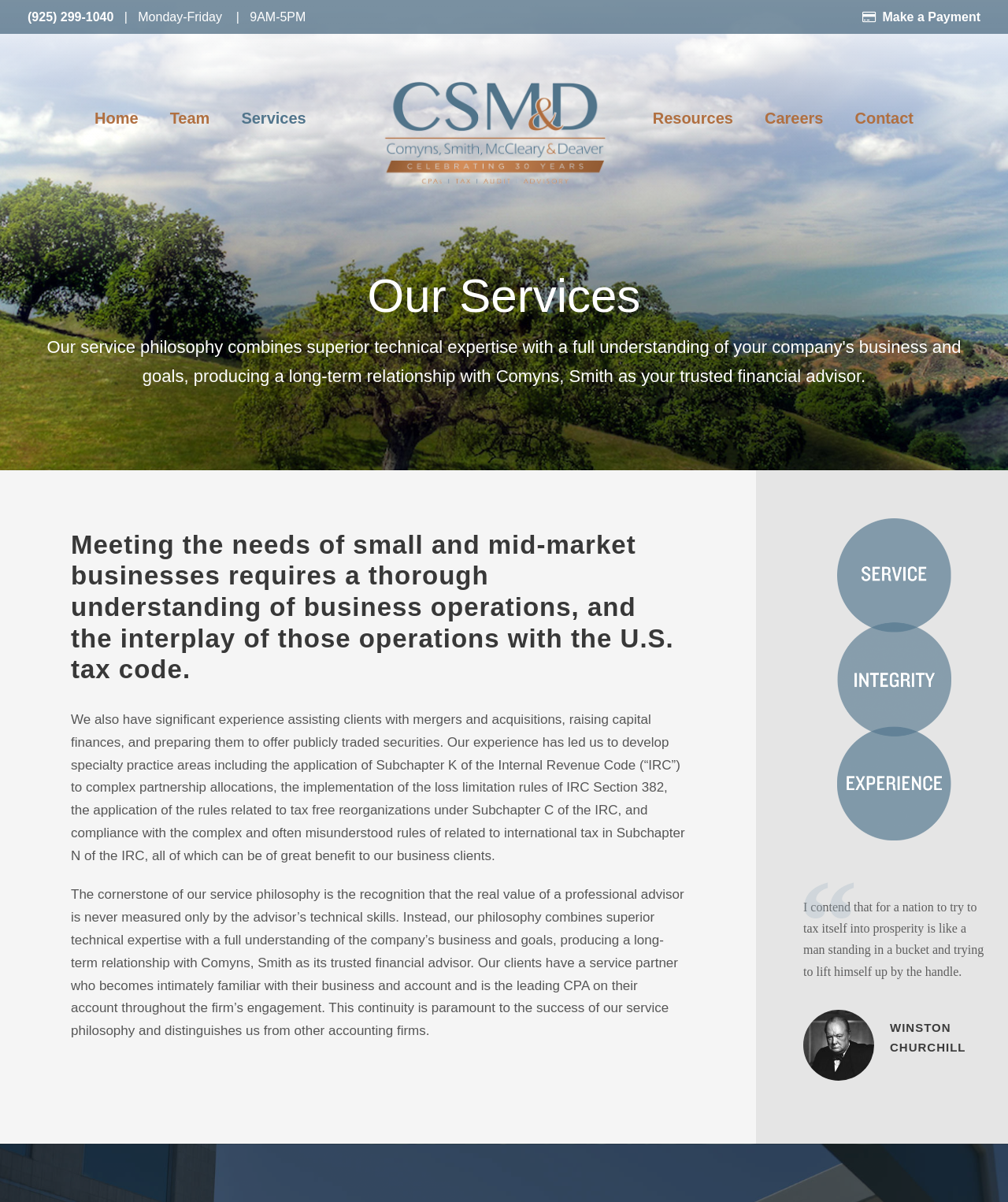Find the bounding box of the UI element described as follows: "Careers".

[0.759, 0.068, 0.817, 0.11]